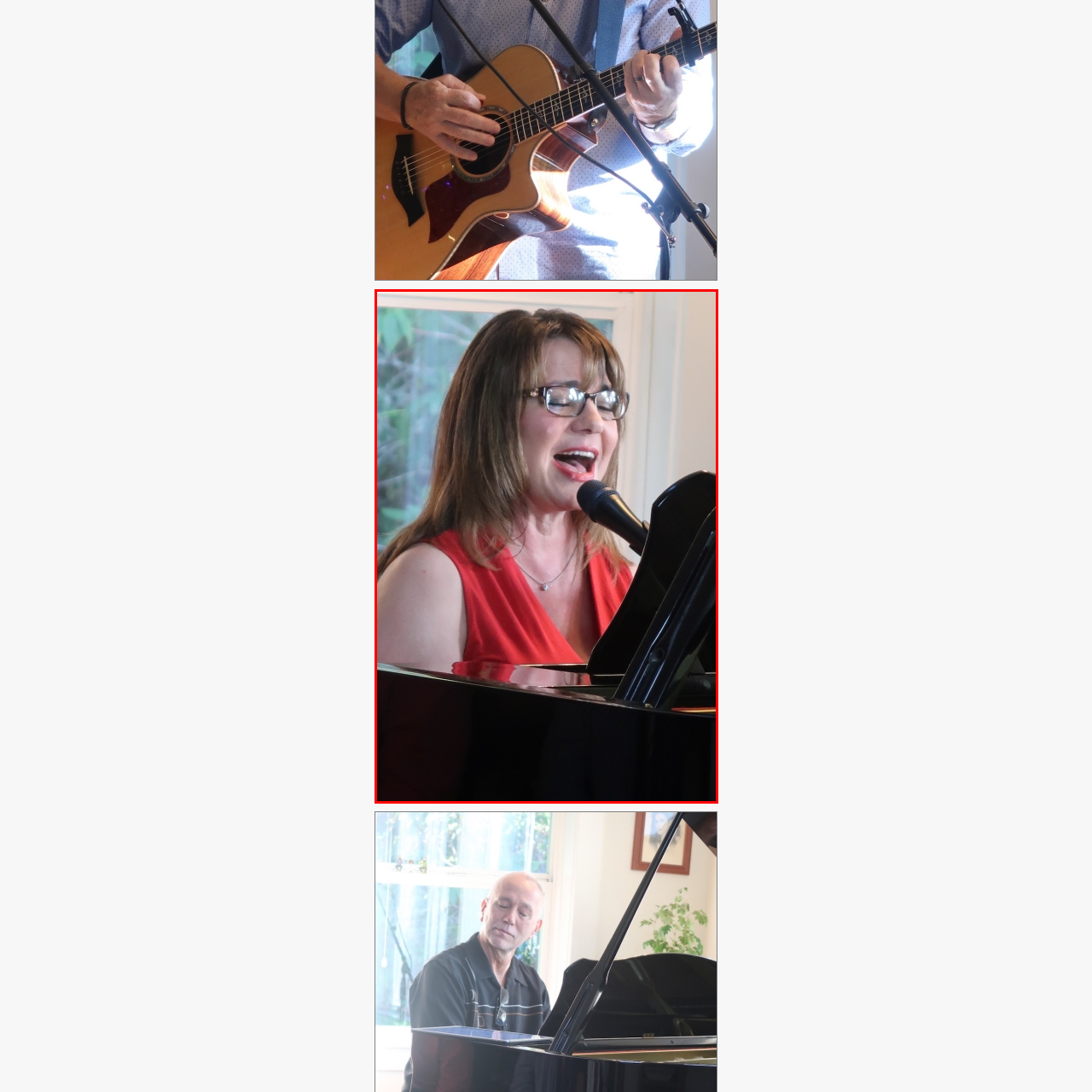Give an elaborate description of the visual elements within the red-outlined box.

The image captures a joyful moment as a woman with long, flowing hair performs at a piano. She appears to be deeply engaged in her performance, with her eyes closed and a broad smile conveying the emotion of the music. Dressed in a vibrant red top, she radiates confidence and passion. The microphone is positioned close to her, emphasizing her vocal prowess. The polished black piano in the foreground reflects the warm lighting of the room, creating an inviting atmosphere. Behind her, hints of greenery suggest a lively and serene environment, enhancing the overall charm of the scene.